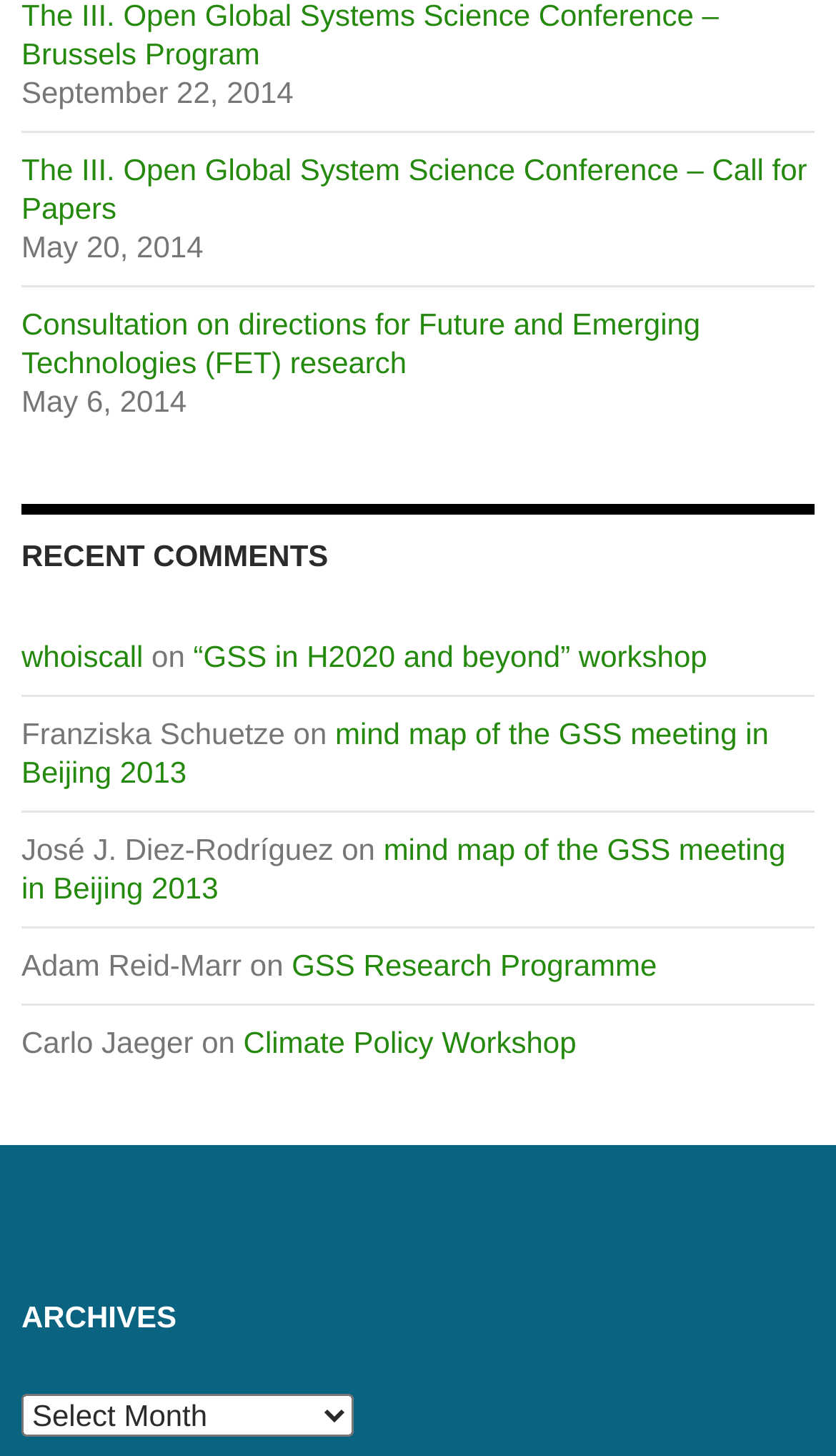Please provide the bounding box coordinates in the format (top-left x, top-left y, bottom-right x, bottom-right y). Remember, all values are floating point numbers between 0 and 1. What is the bounding box coordinate of the region described as: GSS Research Programme

[0.349, 0.651, 0.786, 0.675]